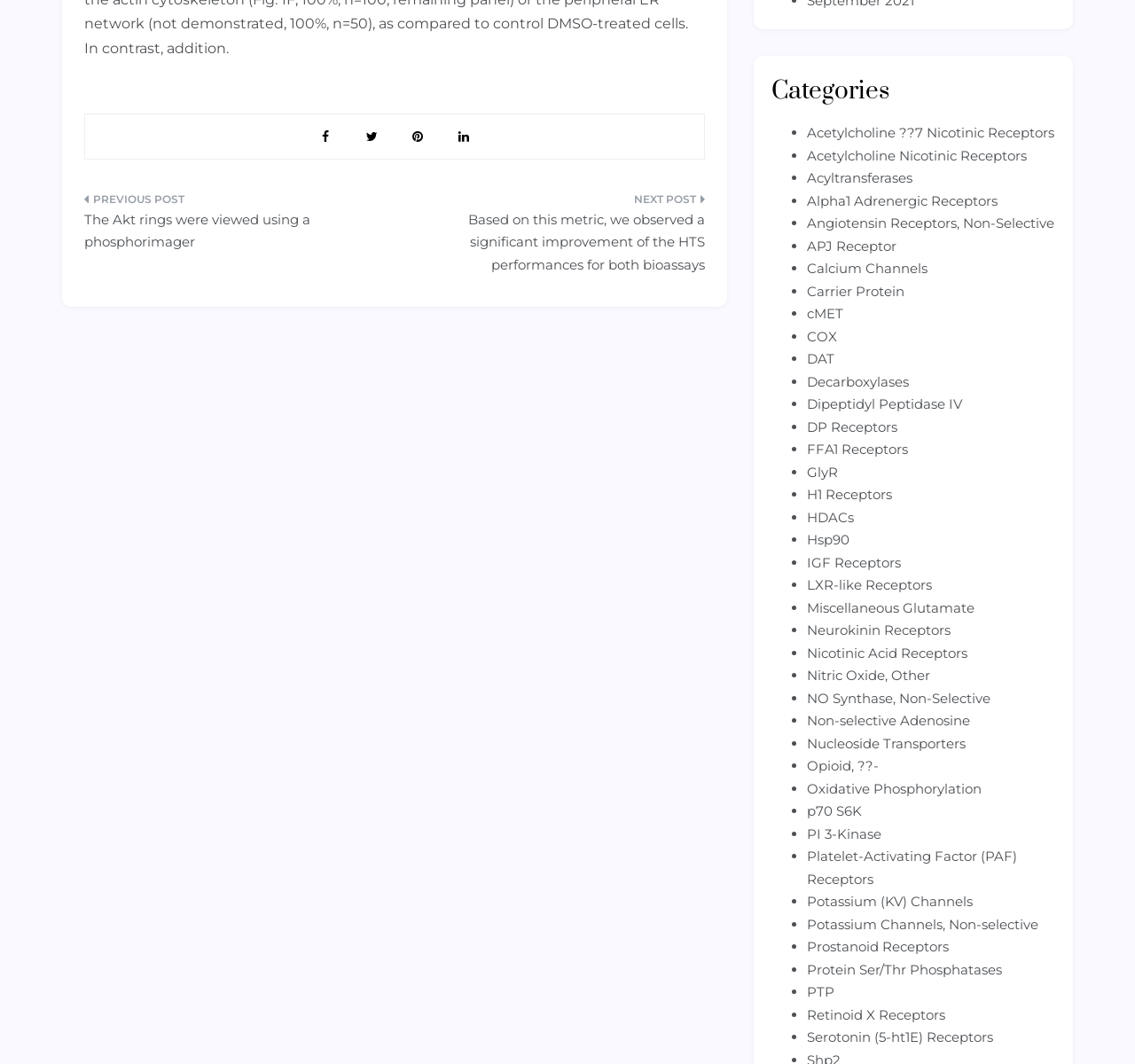Provide a short answer to the following question with just one word or phrase: What is the purpose of the navigation section?

Post navigation